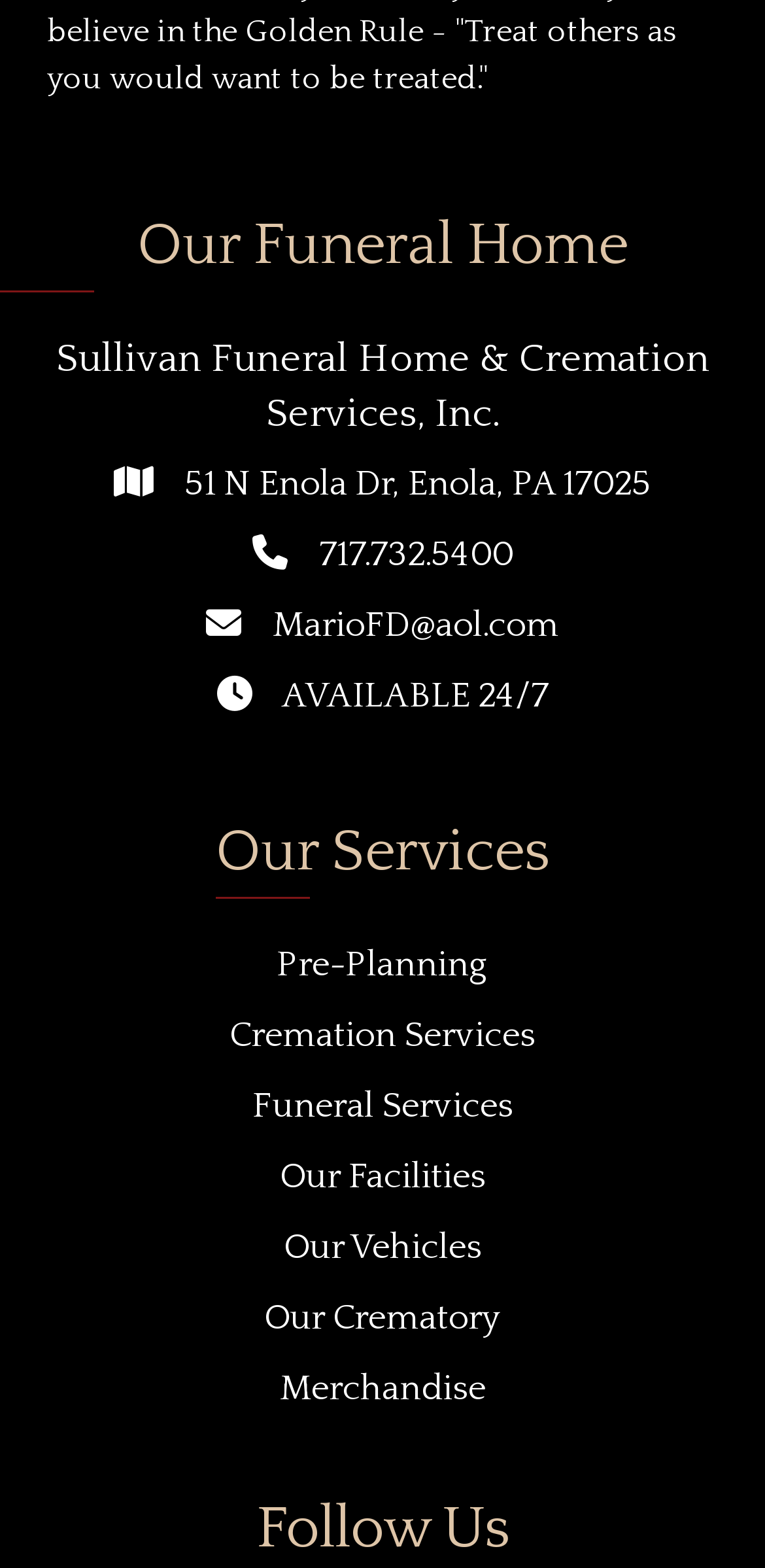Locate the bounding box coordinates of the clickable area to execute the instruction: "explore our facilities". Provide the coordinates as four float numbers between 0 and 1, represented as [left, top, right, bottom].

[0.365, 0.738, 0.635, 0.763]